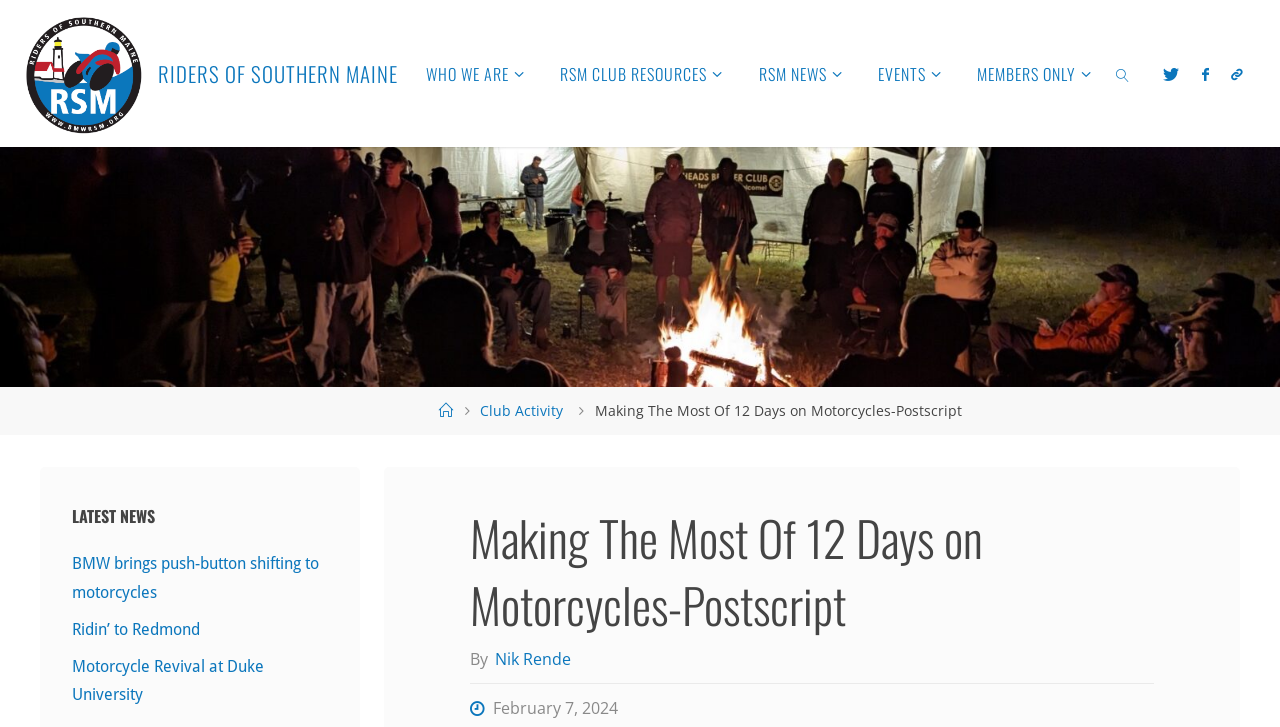How many news articles are listed on the webpage?
Can you give a detailed and elaborate answer to the question?

I counted the number of links under the 'LATEST NEWS' heading, and there are three news articles listed: 'BMW brings push-button shifting to motorcycles', 'Ridin’ to Redmond', and 'Motorcycle Revival at Duke University'.